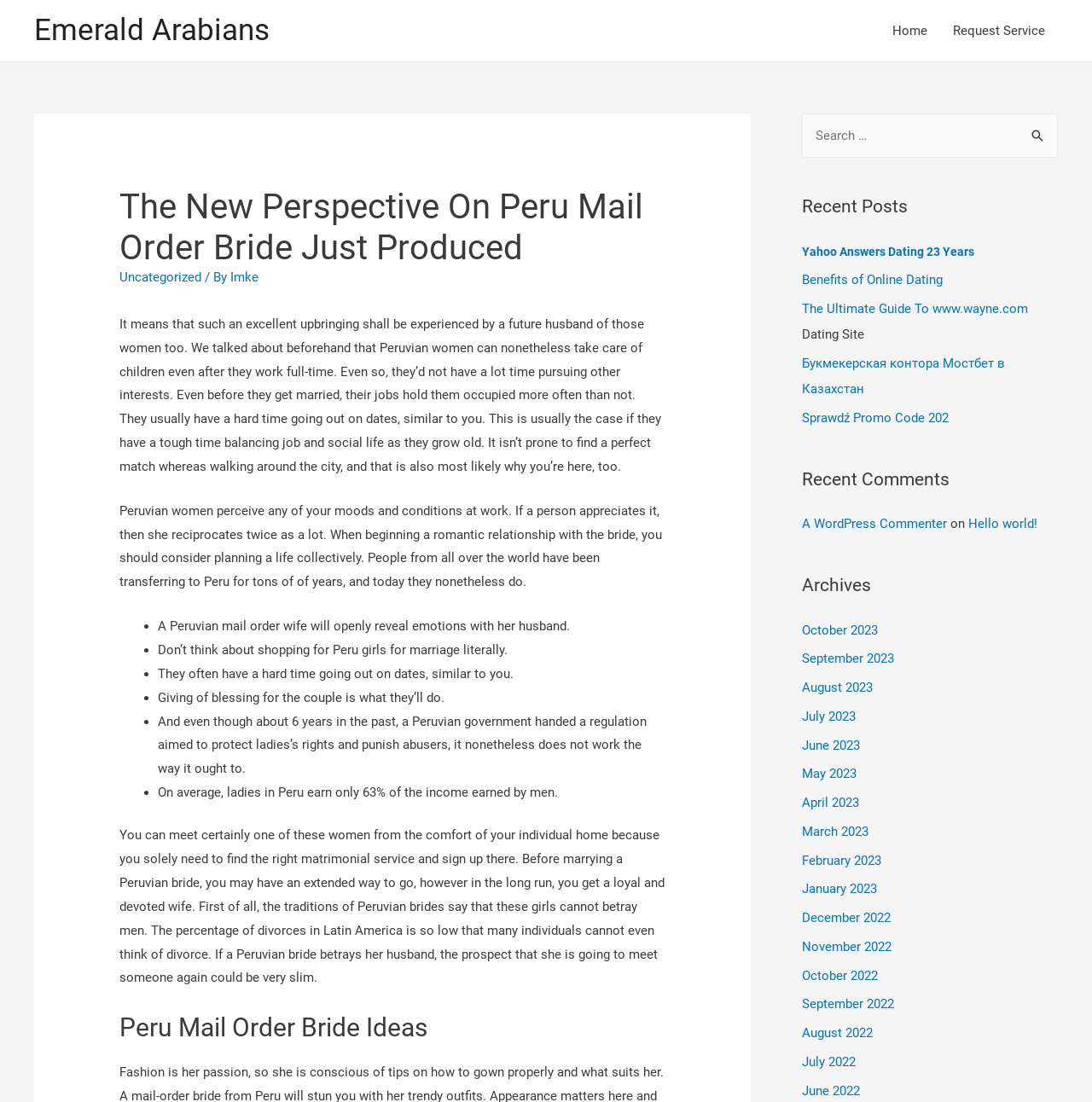Determine the bounding box coordinates for the HTML element mentioned in the following description: "Full Equpment list". The coordinates should be a list of four floats ranging from 0 to 1, represented as [left, top, right, bottom].

None